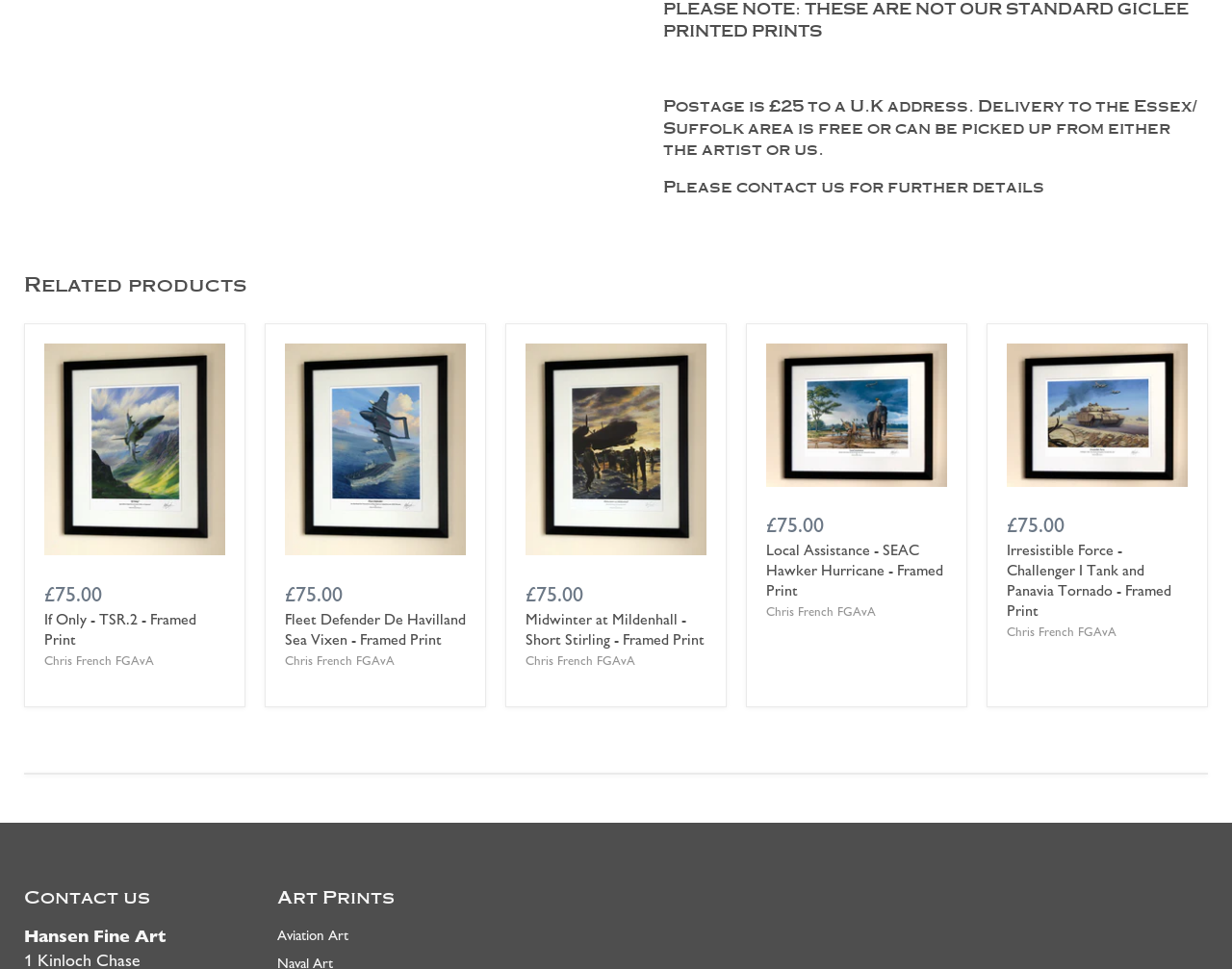What is the price of each framed print?
Based on the visual details in the image, please answer the question thoroughly.

The price of each framed print is mentioned below each image, and it is £75.00 for all of them.